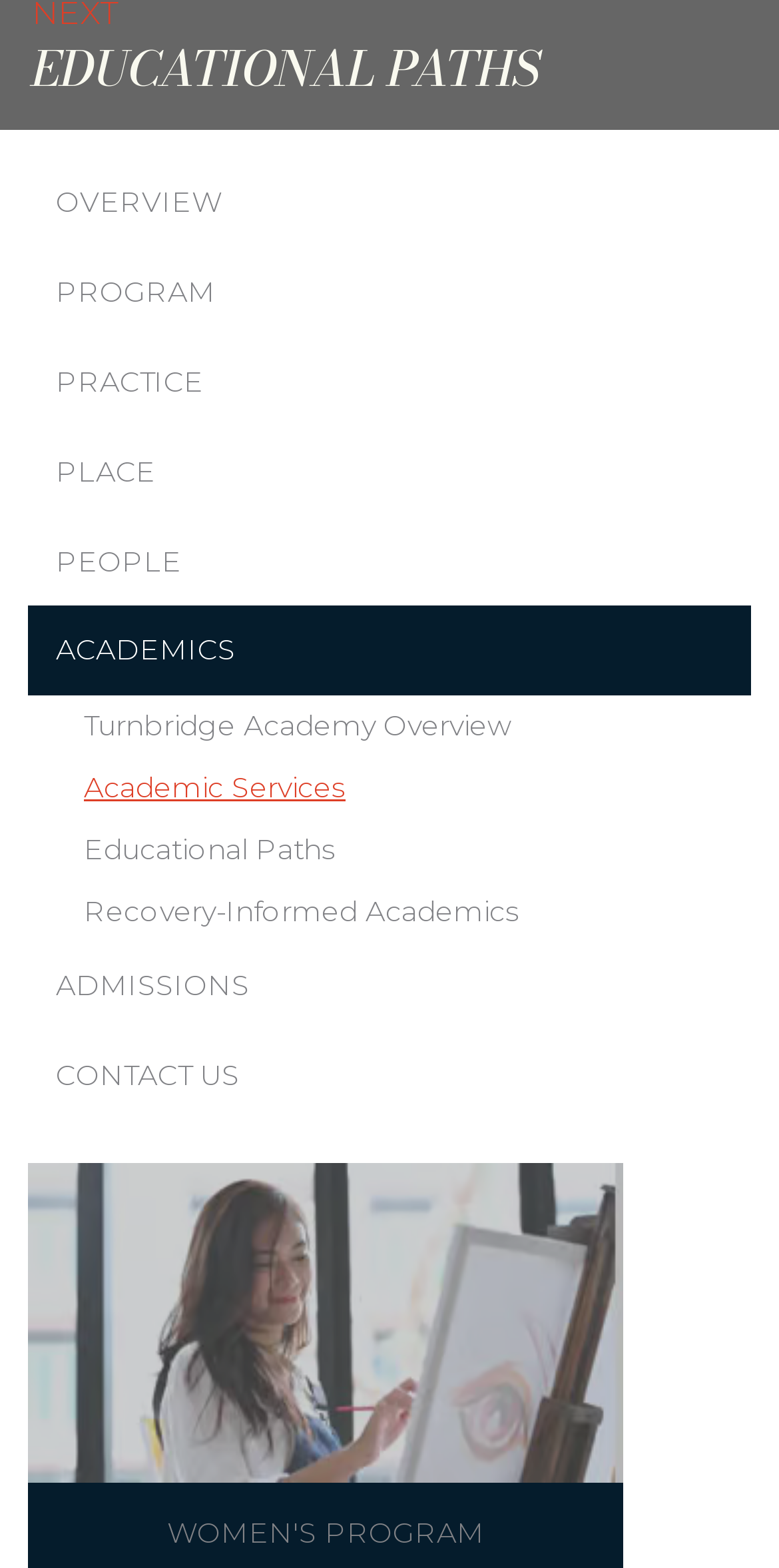How many sub-links are under 'ACADEMICS'?
Look at the image and answer the question using a single word or phrase.

4